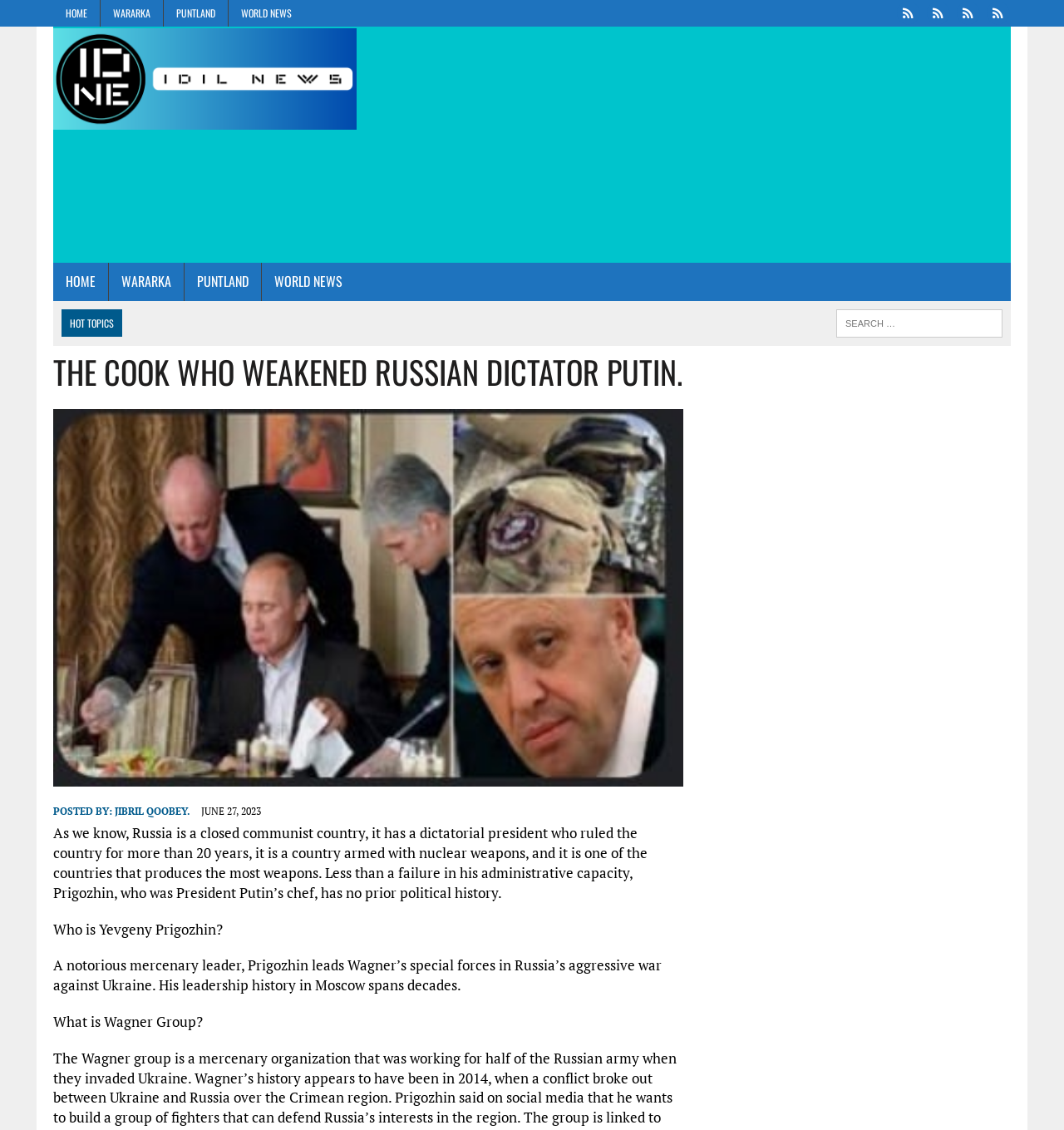Use the details in the image to answer the question thoroughly: 
Who is the author of the current article?

The author of the current article is mentioned below the title of the article, where it says 'POSTED BY: JIBRIL QOOBEY'.